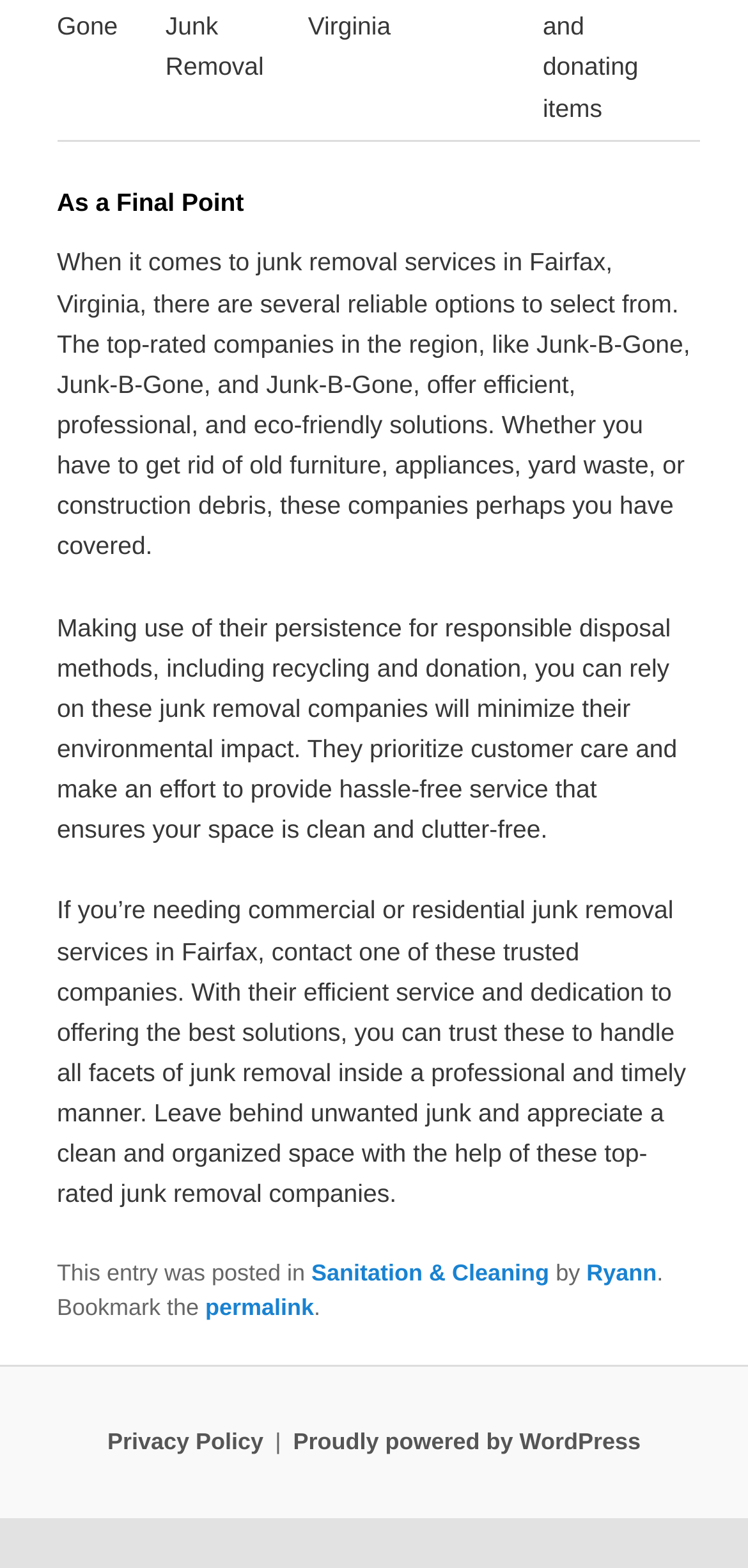What is the author of the article?
Give a comprehensive and detailed explanation for the question.

The author of the article is mentioned in the footer section, where it says 'This entry was posted in ... by Ryann'.